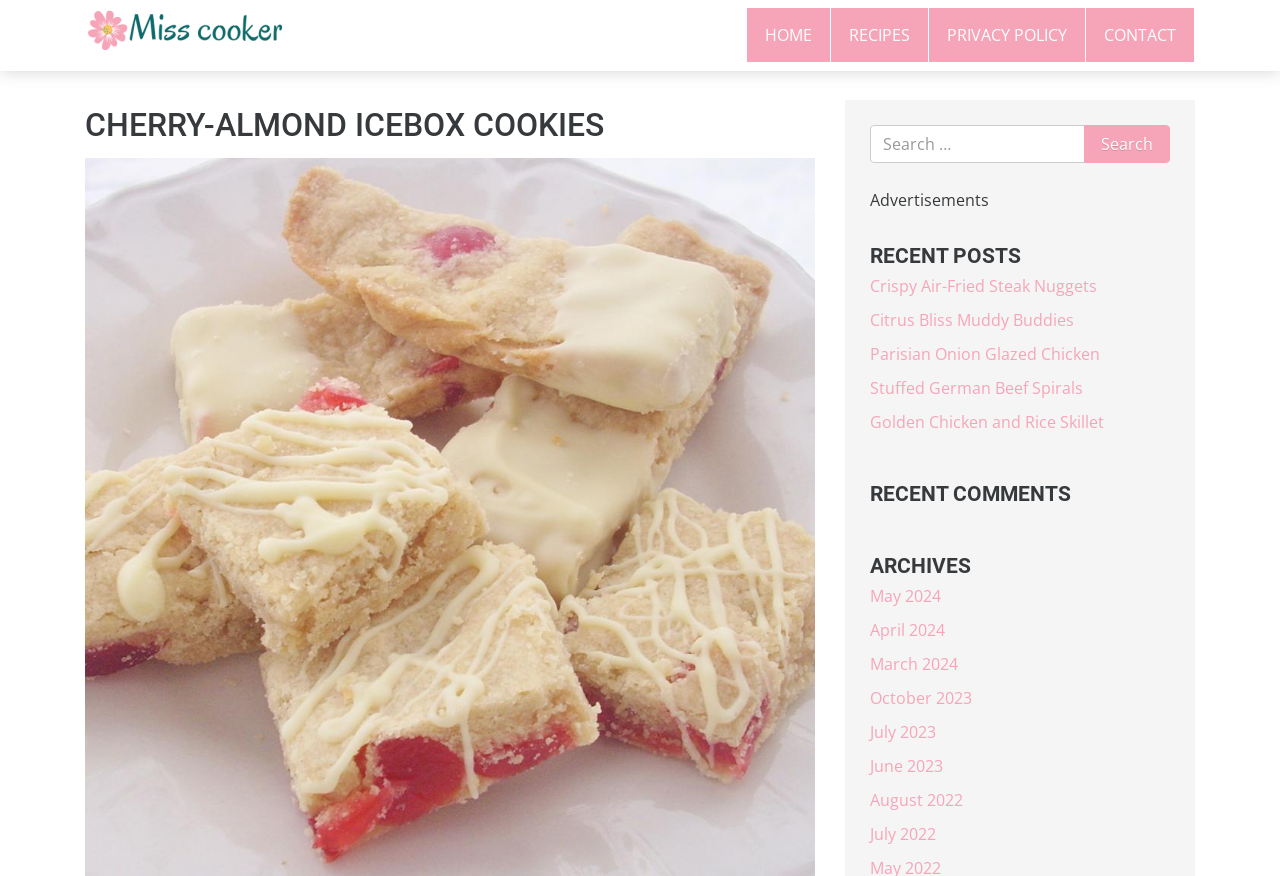Determine the bounding box of the UI element mentioned here: "yours, tiramisu". The coordinates must be in the format [left, top, right, bottom] with values ranging from 0 to 1.

None